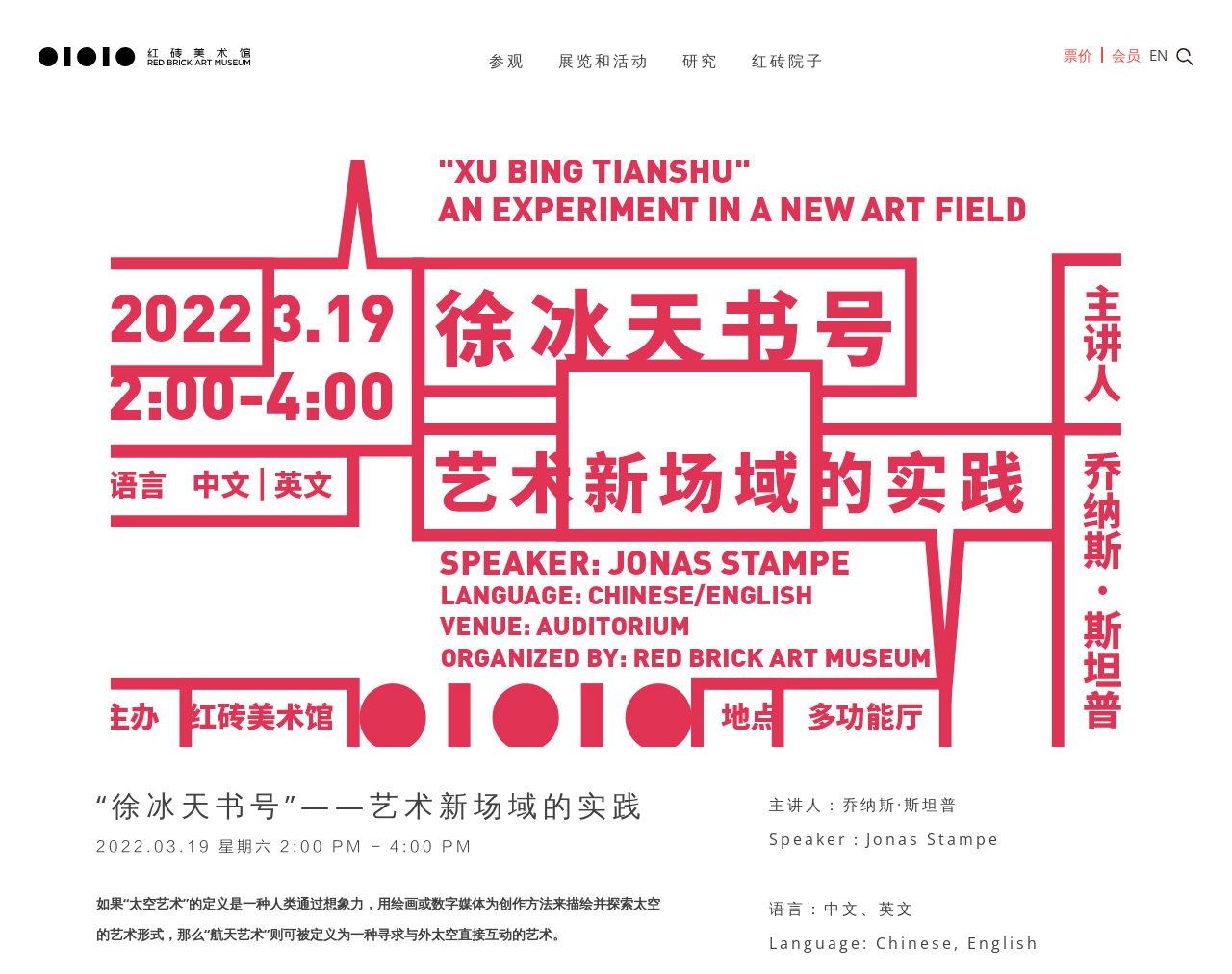Who is the speaker of the event?
Please use the image to provide a one-word or short phrase answer.

乔纳斯·斯坦普 (Jonas Stampe)